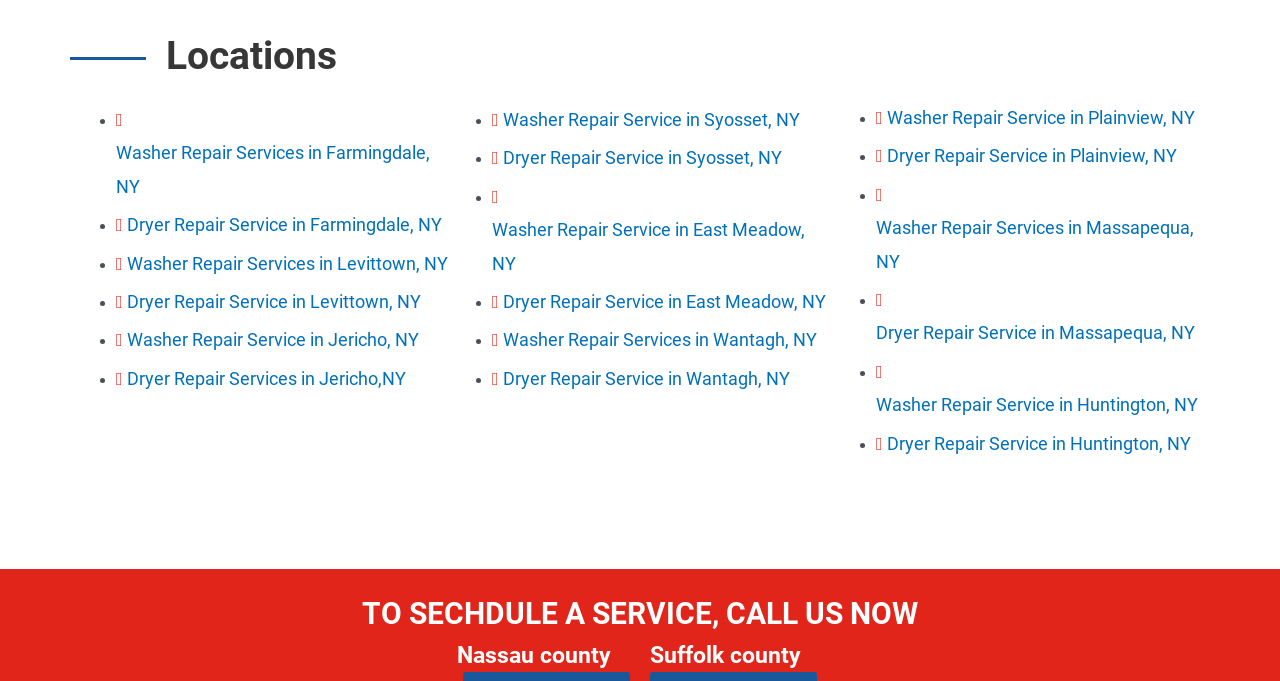Highlight the bounding box coordinates of the element that should be clicked to carry out the following instruction: "Click on Washer Repair Service in Syosset, NY". The coordinates must be given as four float numbers ranging from 0 to 1, i.e., [left, top, right, bottom].

[0.384, 0.16, 0.625, 0.191]